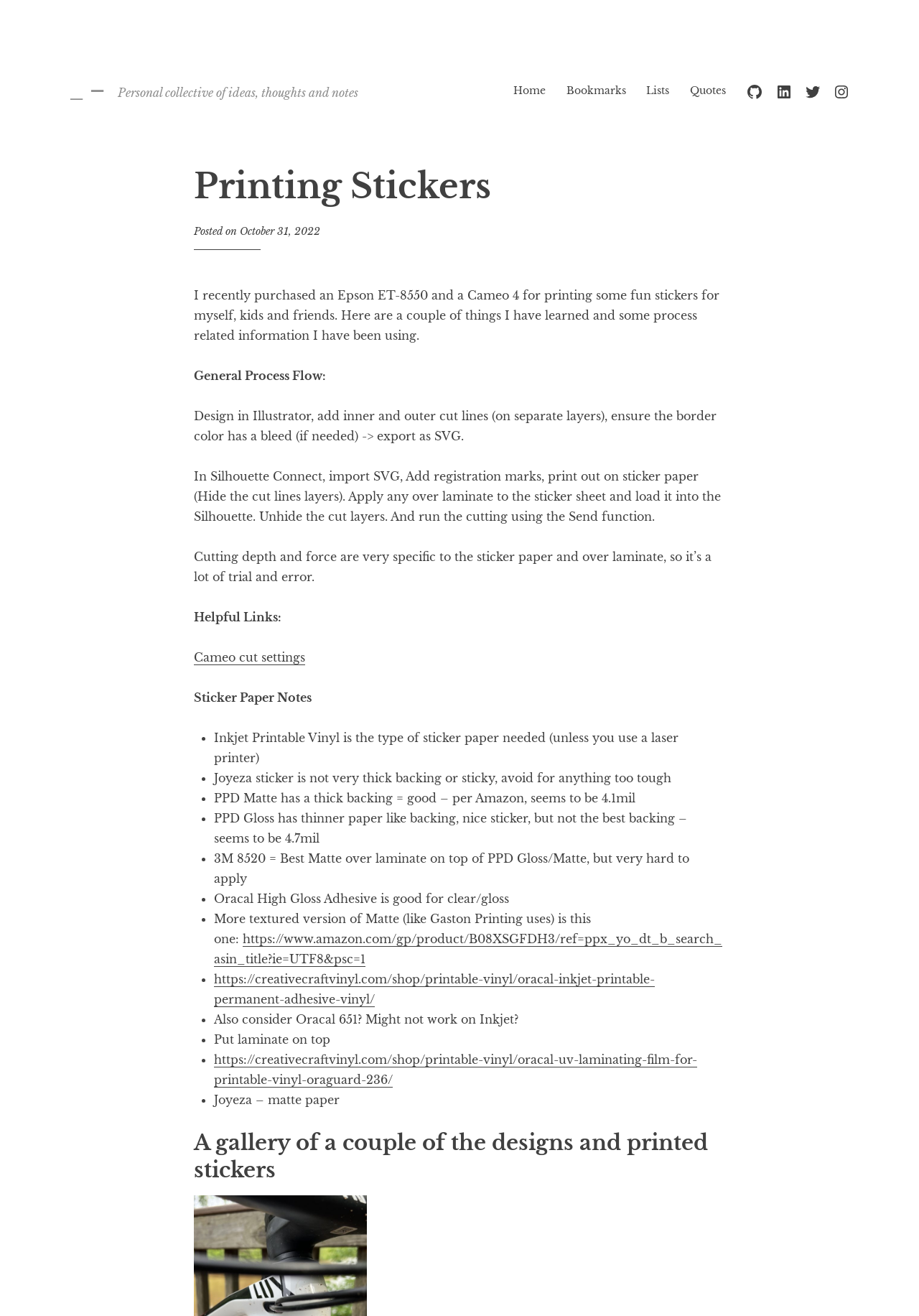Provide the bounding box coordinates for the specified HTML element described in this description: "October 31, 2022January 23, 2024". The coordinates should be four float numbers ranging from 0 to 1, in the format [left, top, right, bottom].

[0.261, 0.171, 0.348, 0.181]